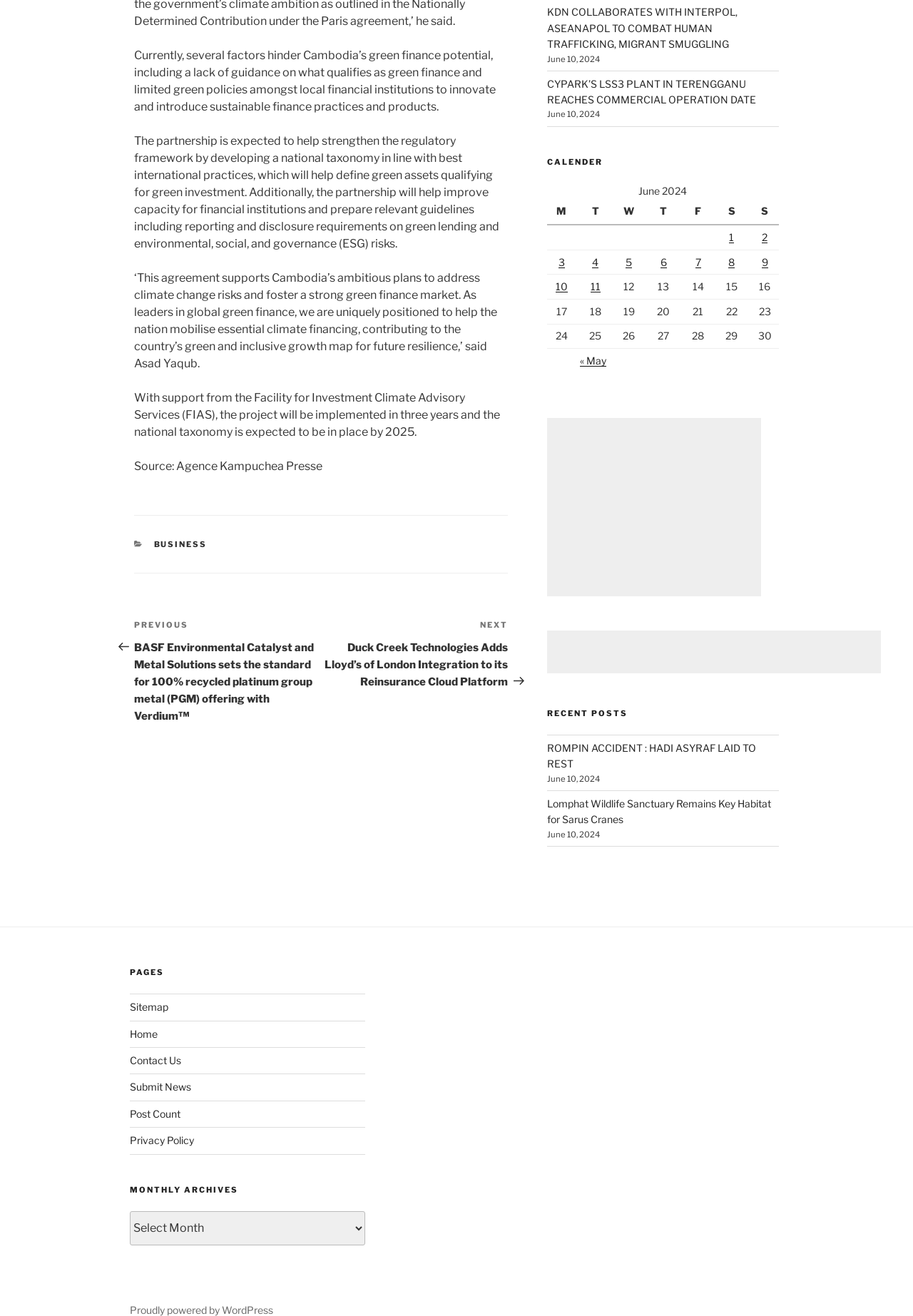What is the category of the post 'BASF Environmental Catalyst and Metal Solutions sets the standard for 100% recycled platinum group metal (PGM) offering with Verdium™'?
Look at the image and respond with a single word or a short phrase.

BUSINESS